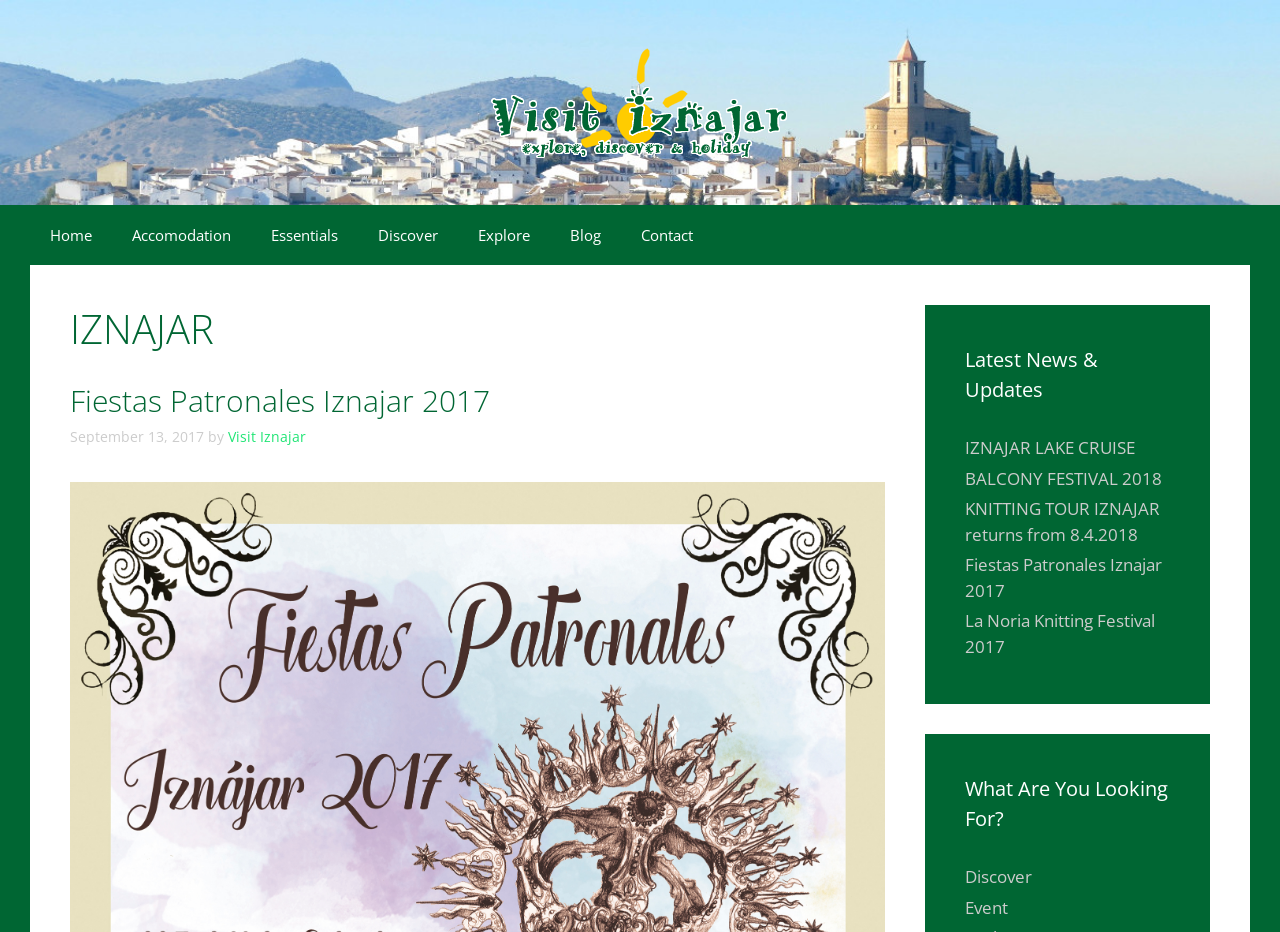Please find the bounding box coordinates in the format (top-left x, top-left y, bottom-right x, bottom-right y) for the given element description. Ensure the coordinates are floating point numbers between 0 and 1. Description: IZNAJAR LAKE CRUISE

[0.754, 0.468, 0.887, 0.492]